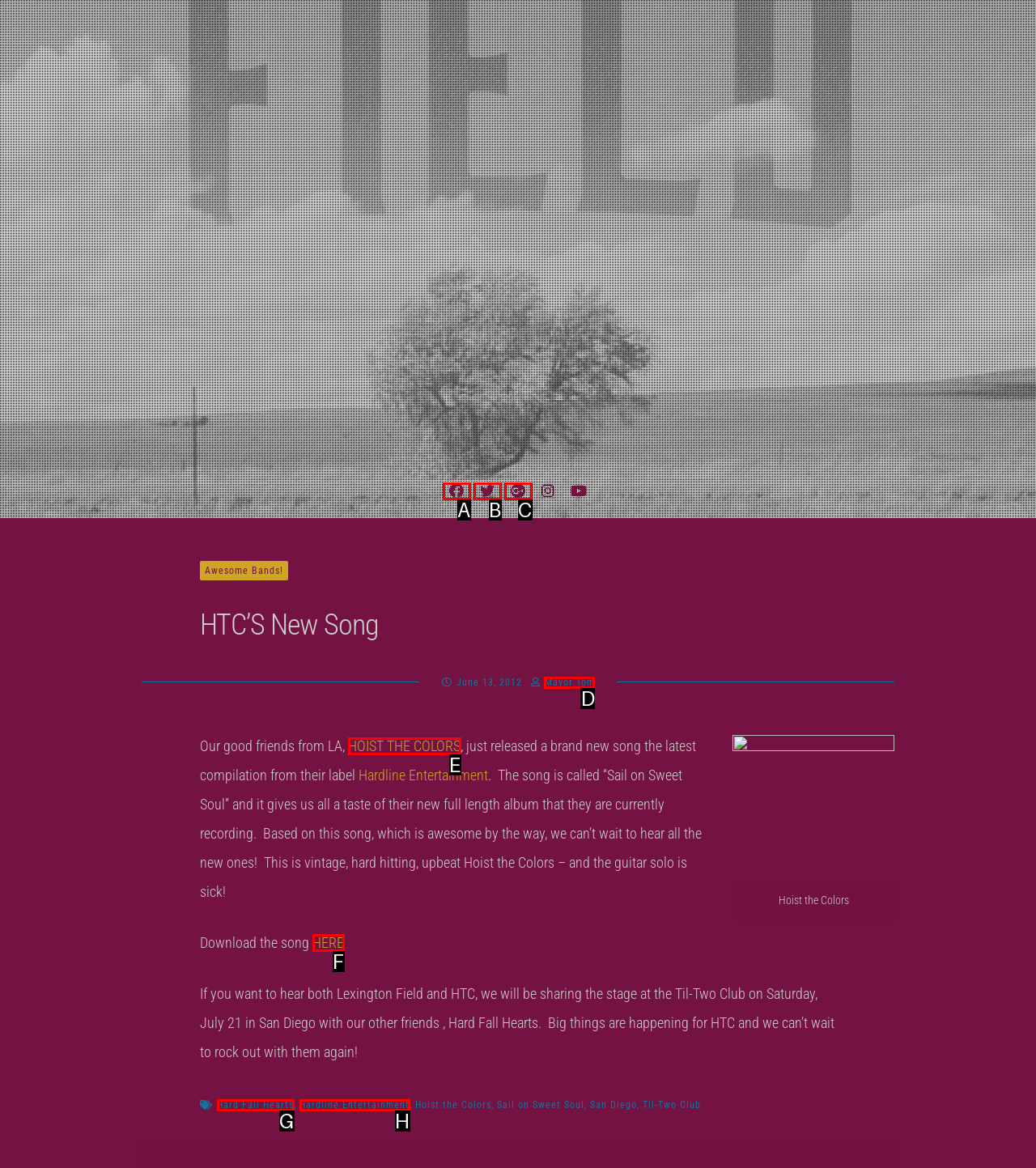From the given choices, indicate the option that best matches: Mayor Tom
State the letter of the chosen option directly.

D